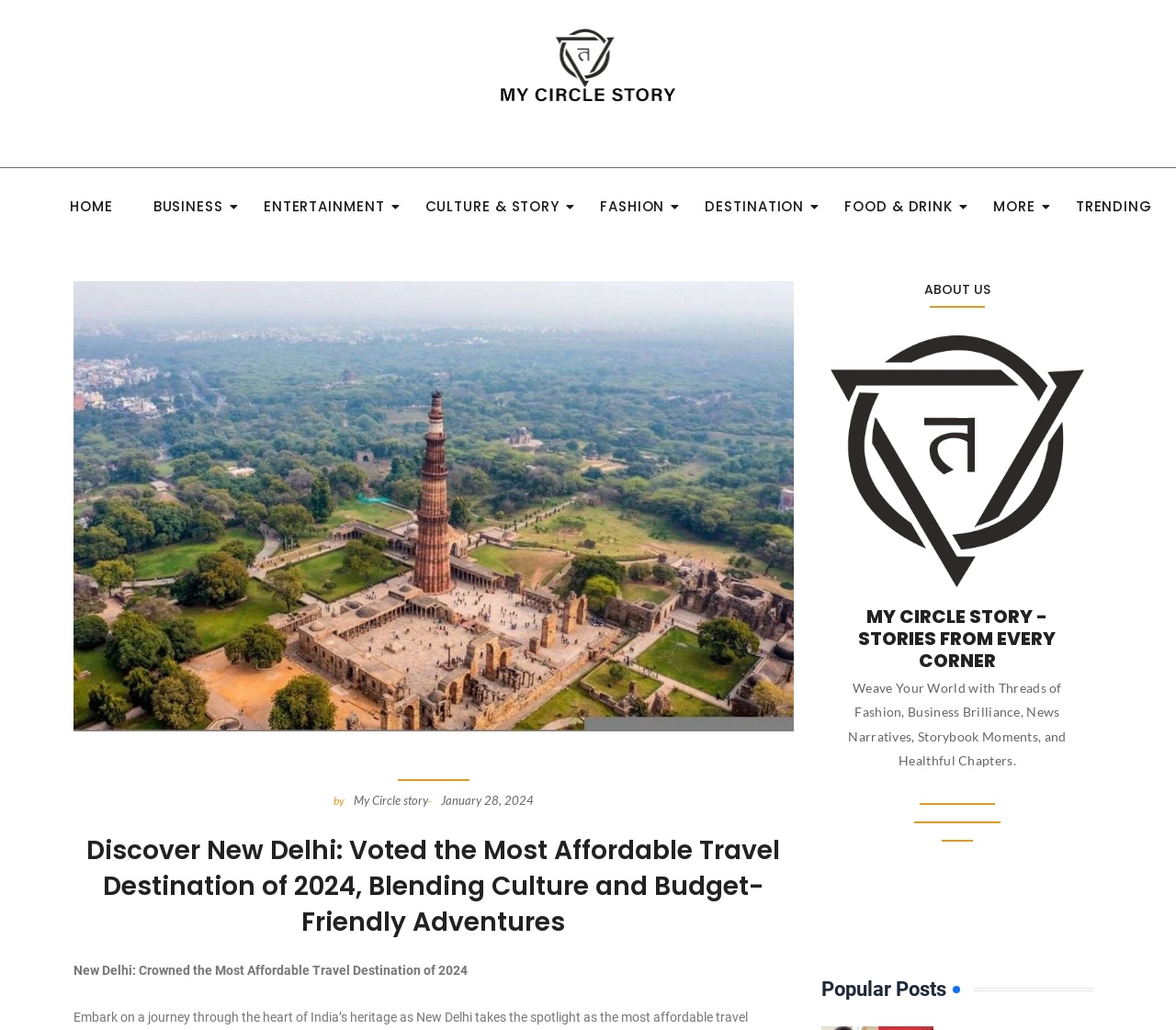Give a one-word or one-phrase response to the question:
How many navigation links are there?

10